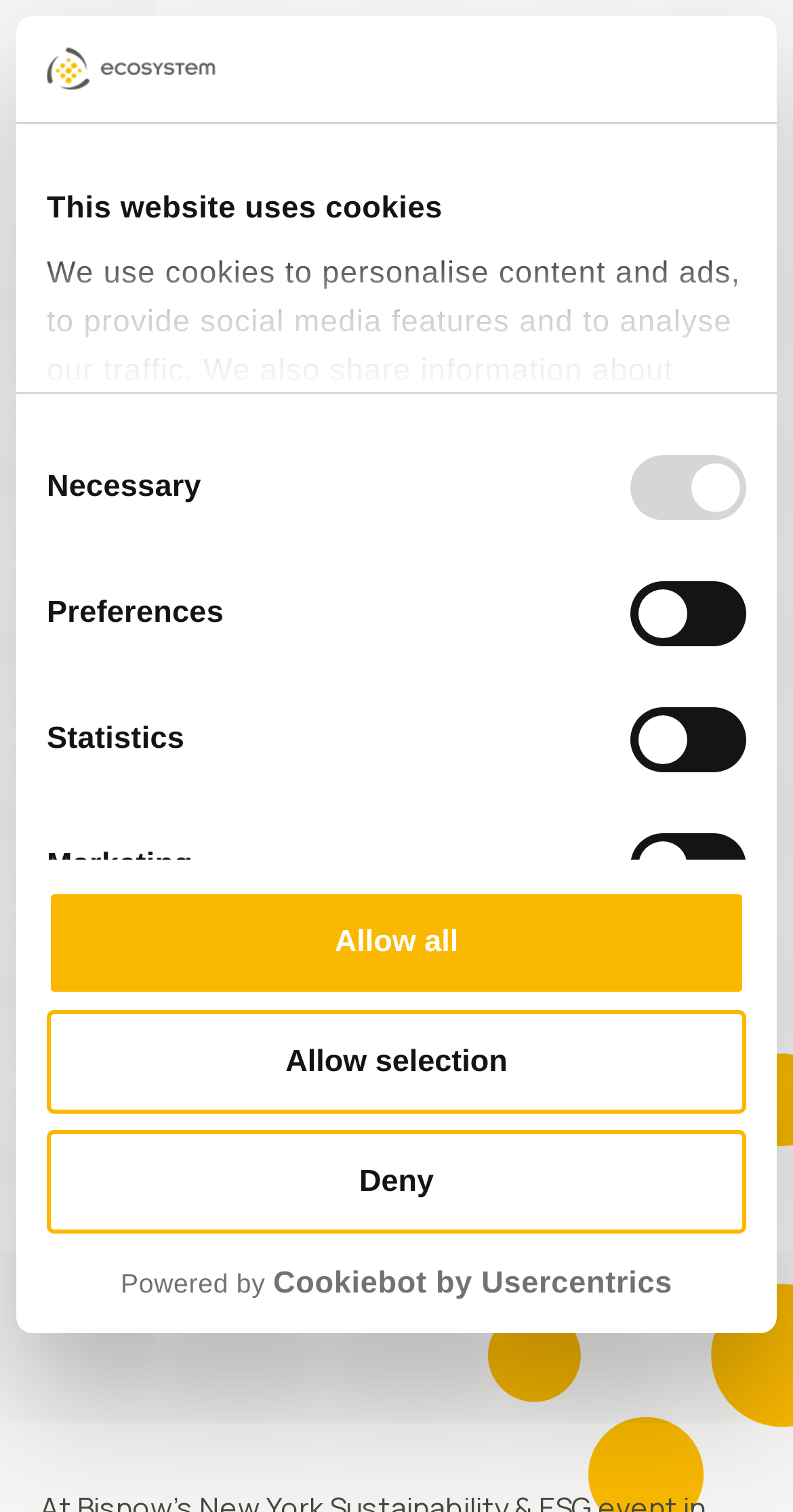Please respond to the question with a concise word or phrase:
What is the logo of the website?

Ecosystem